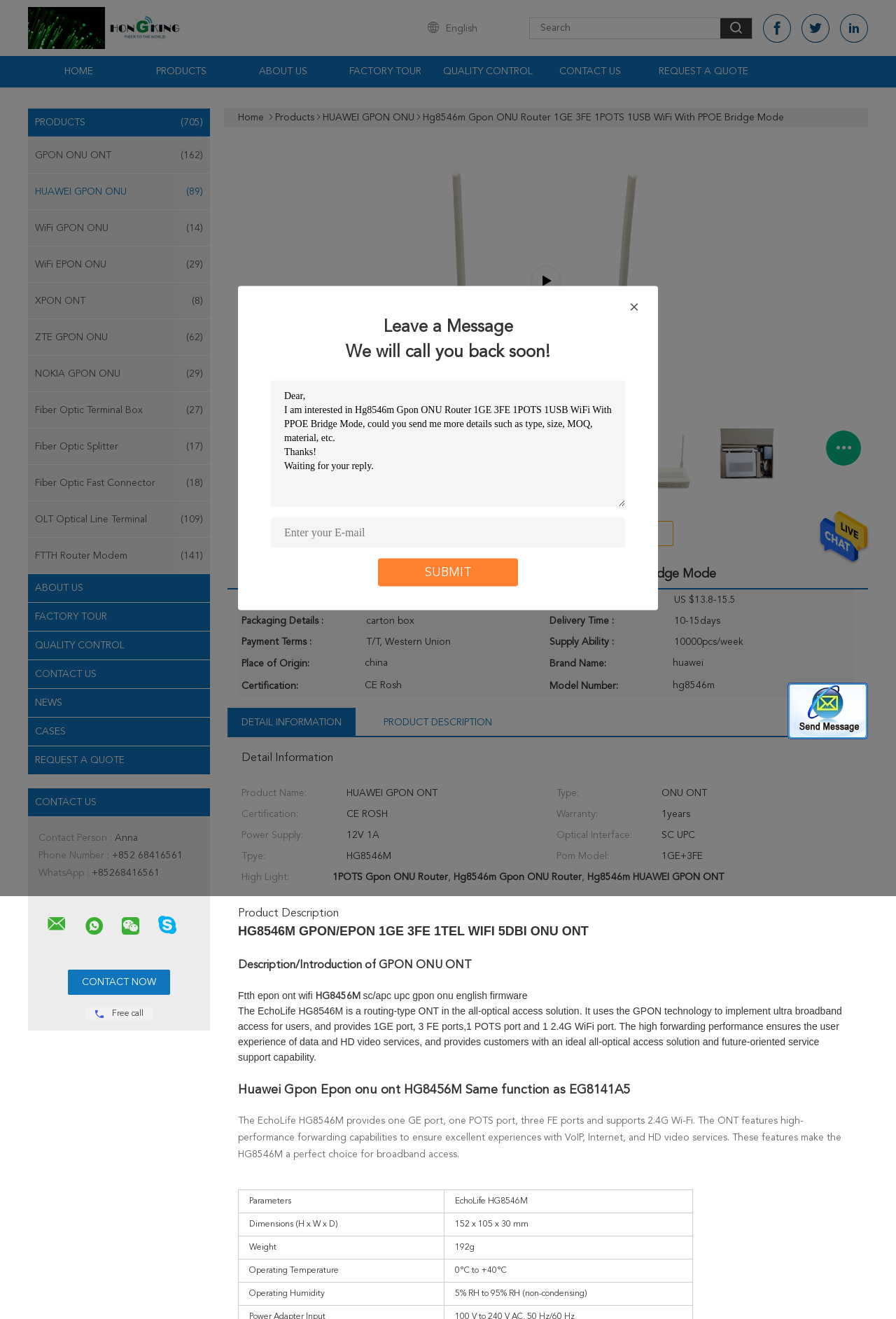Please give the bounding box coordinates of the area that should be clicked to fulfill the following instruction: "Search for products". The coordinates should be in the format of four float numbers from 0 to 1, i.e., [left, top, right, bottom].

[0.591, 0.017, 0.804, 0.026]